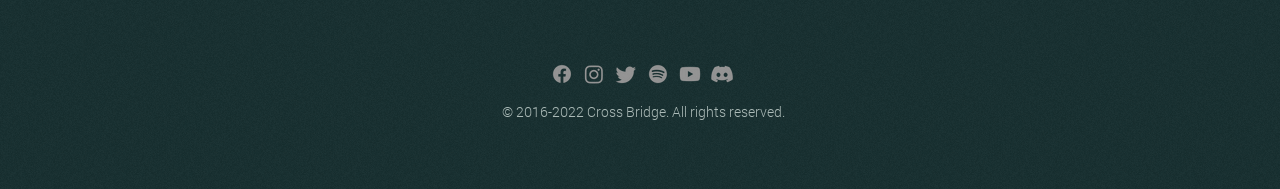Is there a Discord link?
Please utilize the information in the image to give a detailed response to the question.

I can see that there is a link to Discord at the top of the webpage, which is indicated by the image icon and the text 'Discord' next to it.